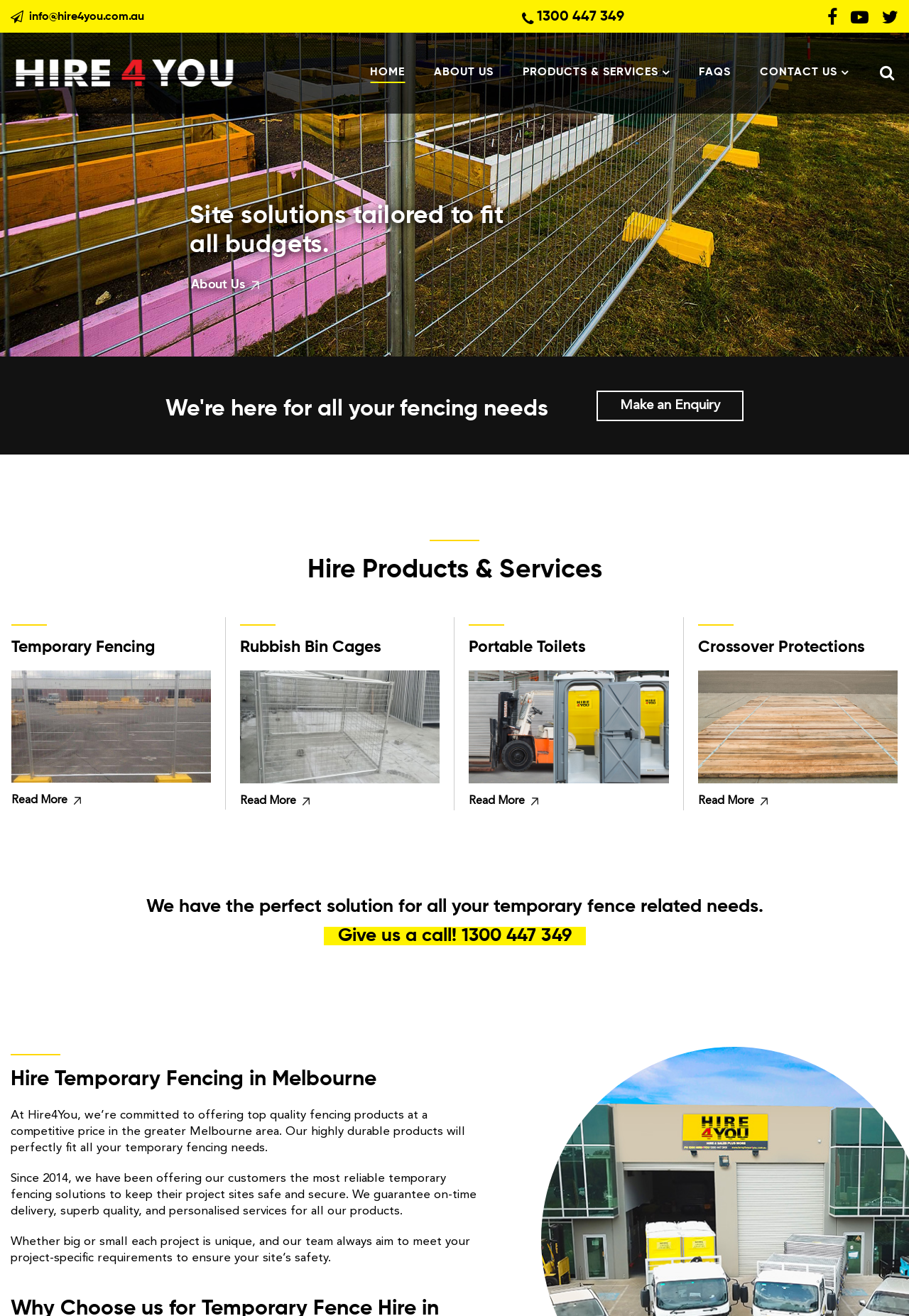Kindly provide the bounding box coordinates of the section you need to click on to fulfill the given instruction: "Click CONTACT US".

[0.82, 0.042, 0.934, 0.069]